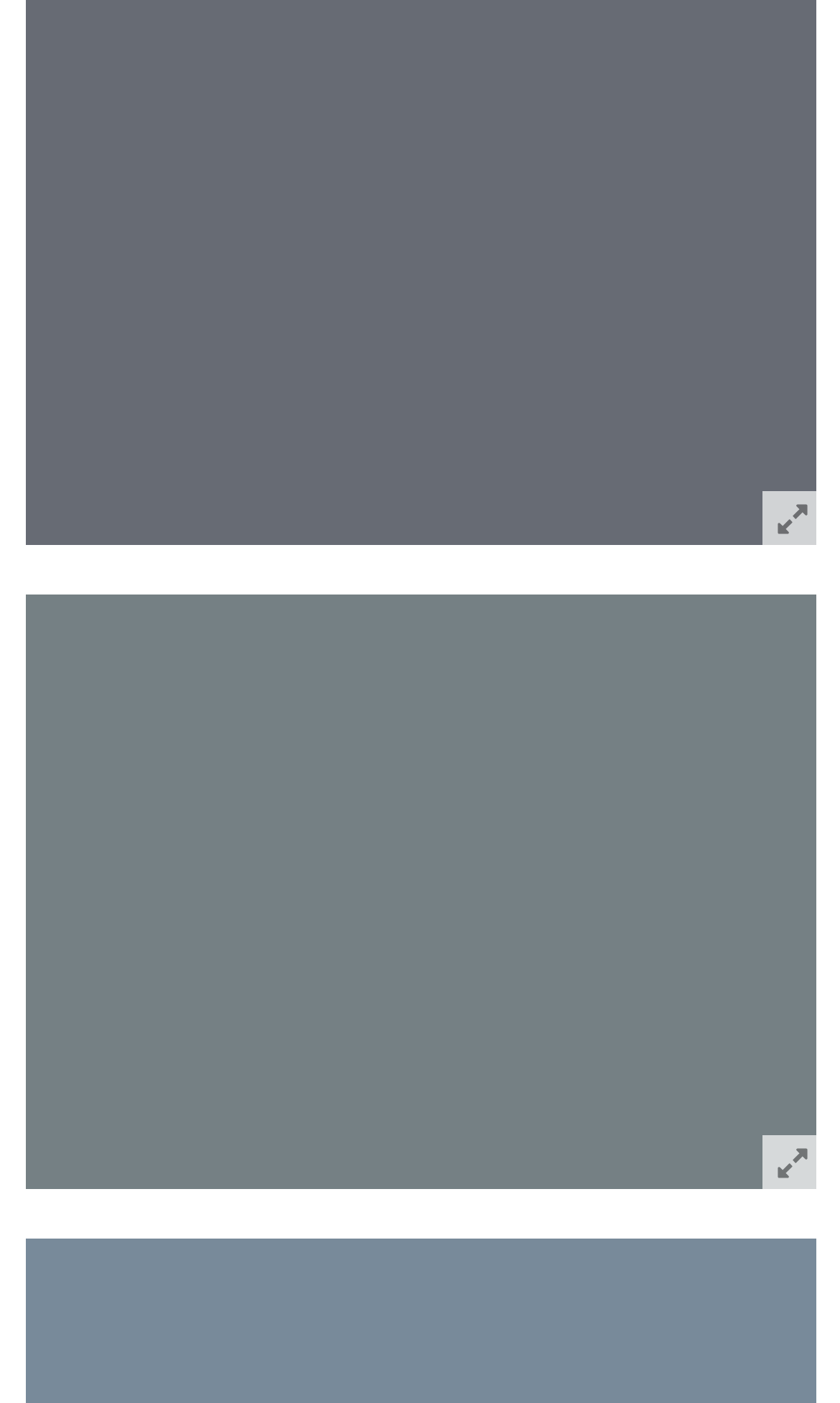Using the description: "aria-label="edward's profile, latest poster"", determine the UI element's bounding box coordinates. Ensure the coordinates are in the format of four float numbers between 0 and 1, i.e., [left, top, right, bottom].

[0.03, 0.651, 0.153, 0.68]